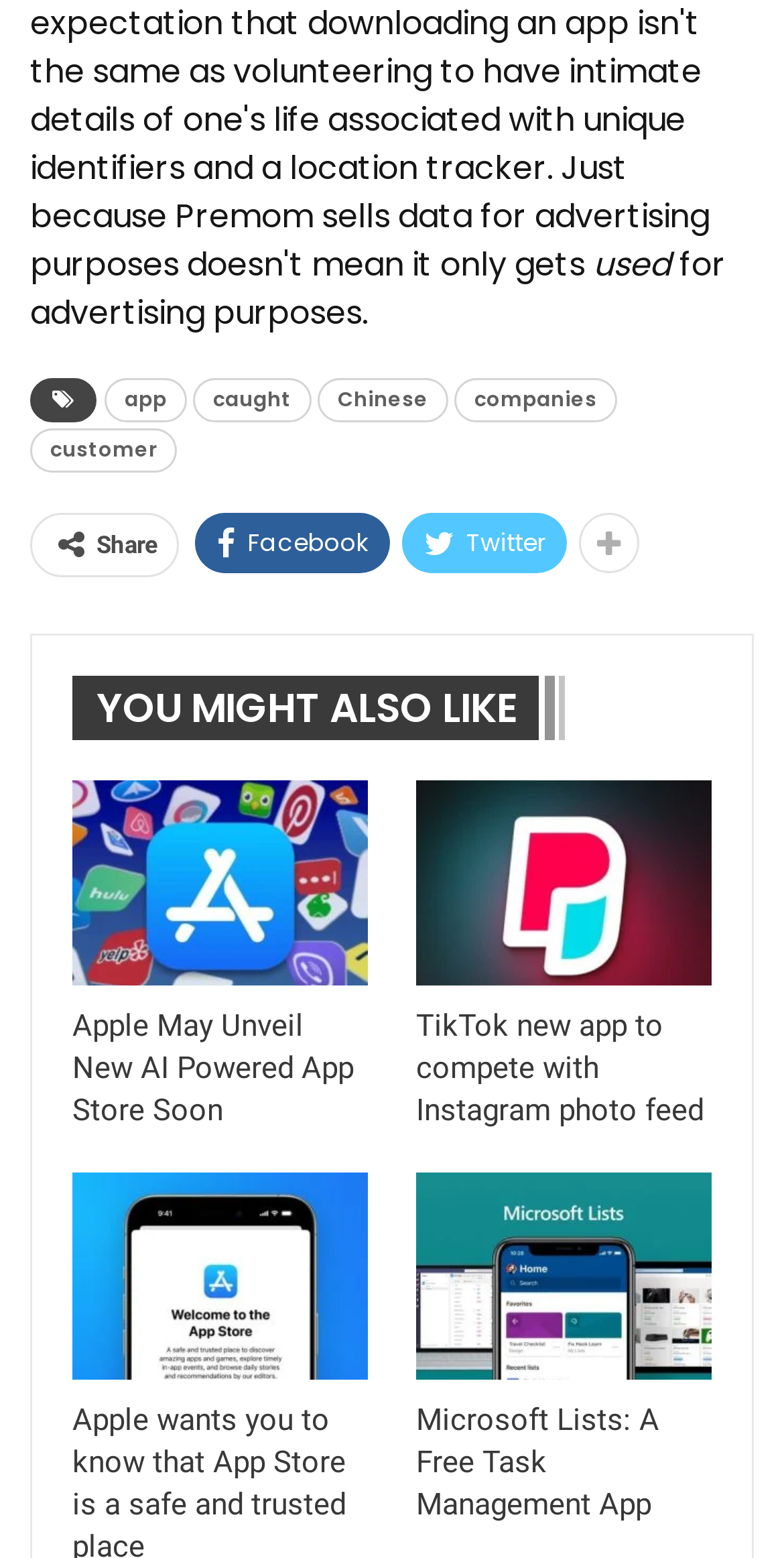Determine the bounding box coordinates for the element that should be clicked to follow this instruction: "Click on the 'Glass' category". The coordinates should be given as four float numbers between 0 and 1, in the format [left, top, right, bottom].

None